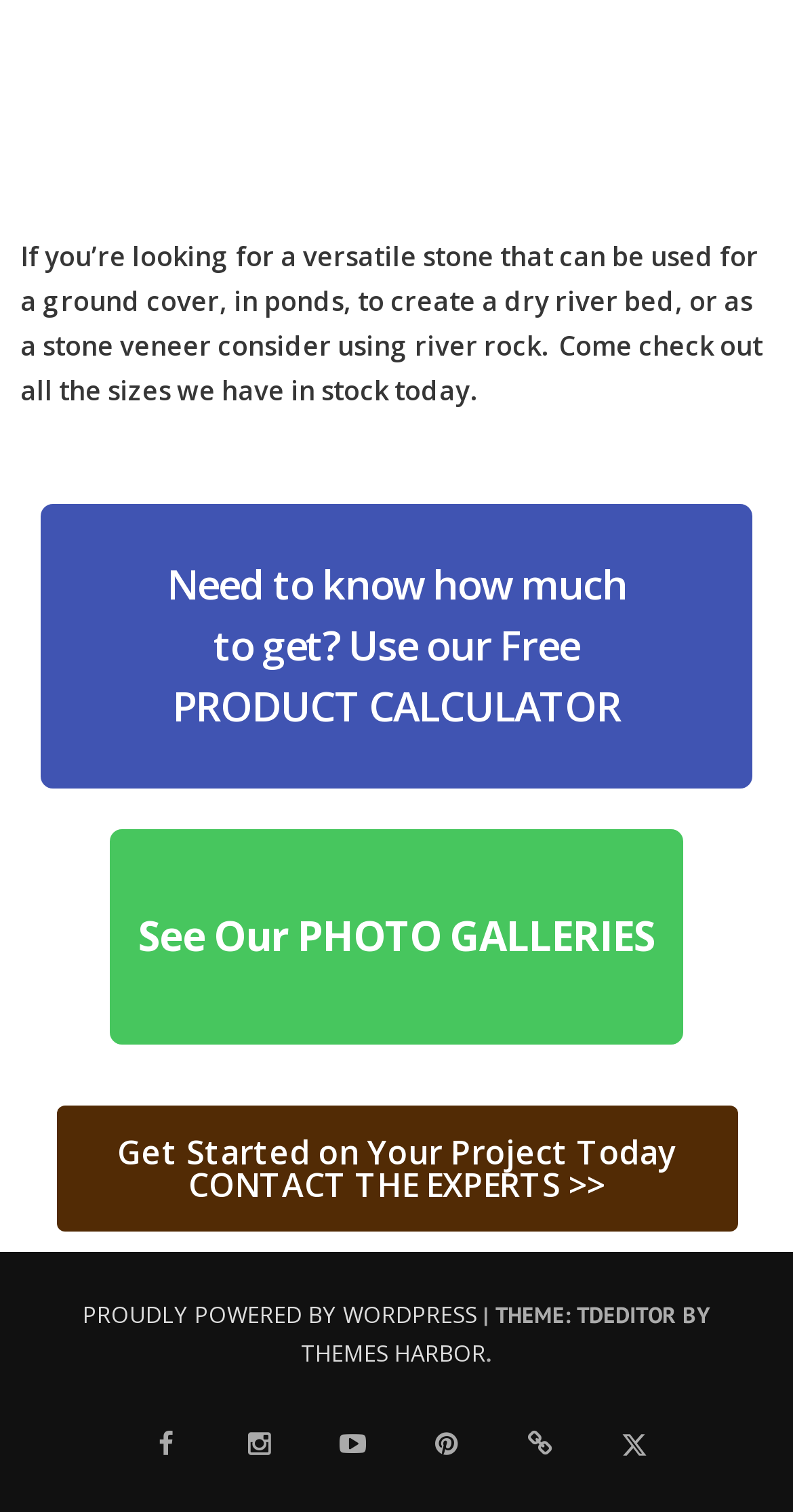Using the given element description, provide the bounding box coordinates (top-left x, top-left y, bottom-right x, bottom-right y) for the corresponding UI element in the screenshot: Themes Harbor

[0.379, 0.885, 0.613, 0.905]